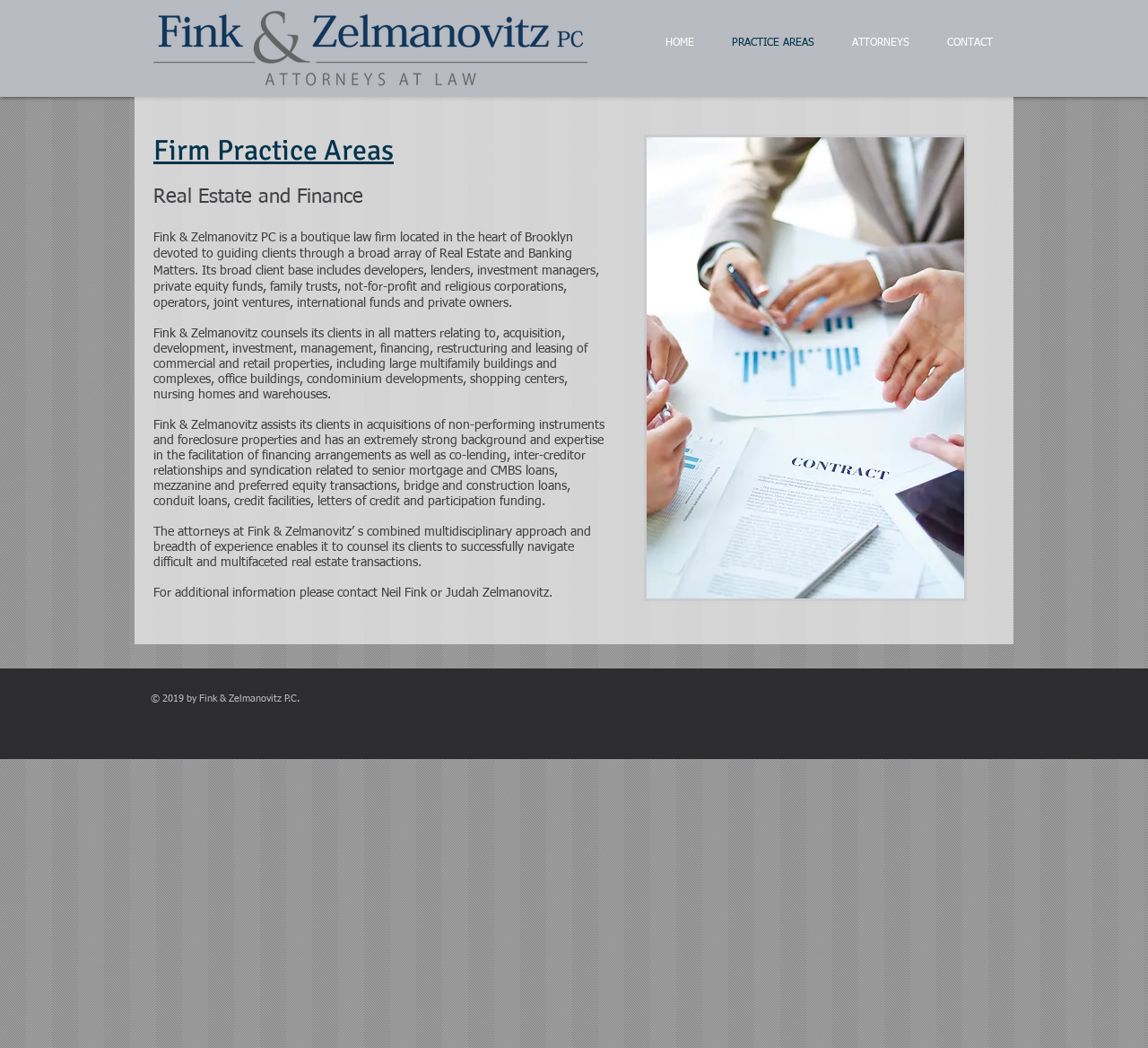Respond to the question with just a single word or phrase: 
What is the main area of practice of Fink & Zelmanovitz PC?

Real Estate and Finance